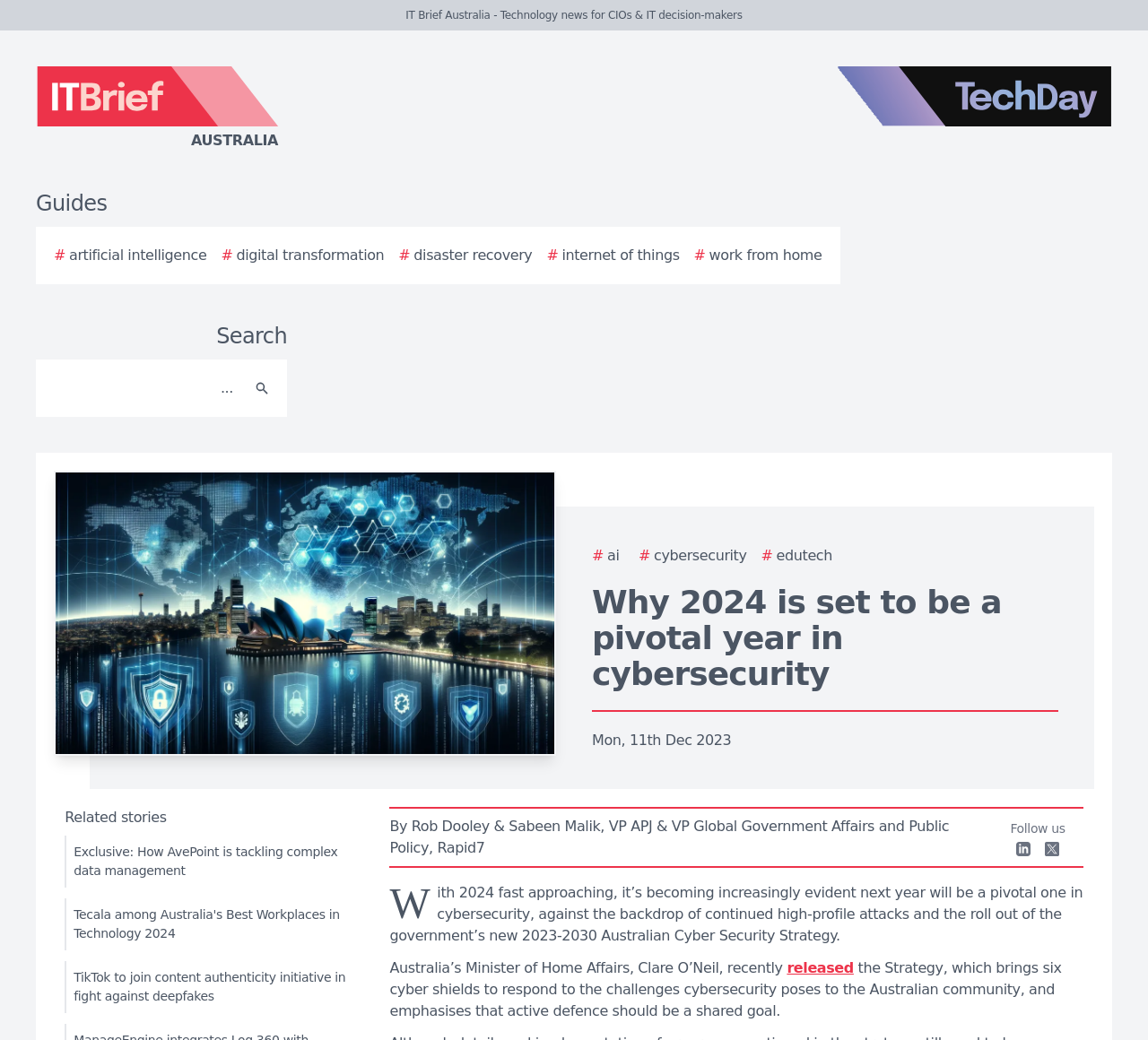What is the name of the website?
Based on the image, provide a one-word or brief-phrase response.

IT Brief Australia